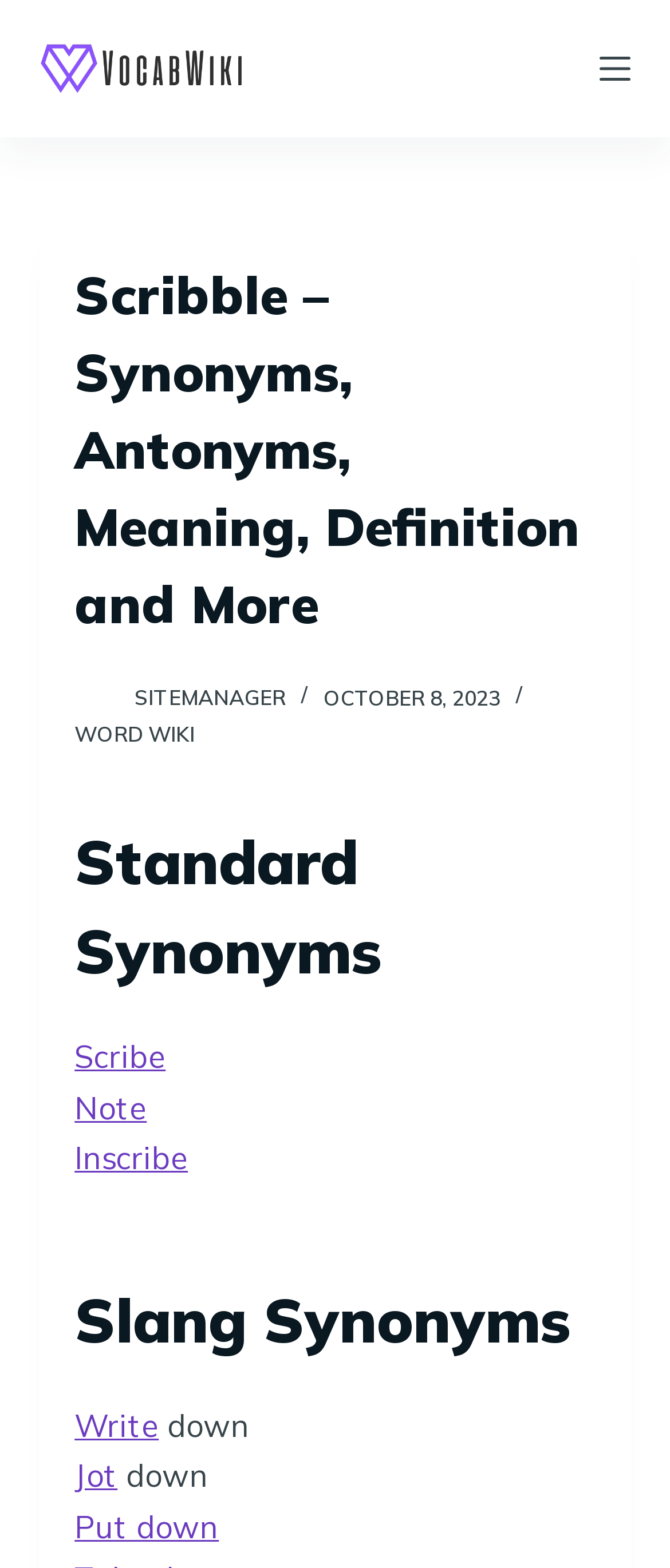Carefully observe the image and respond to the question with a detailed answer:
What is the logo of the website?

I found the logo image at the top left corner of the webpage, which is labeled as 'VocabWiki Logo'.